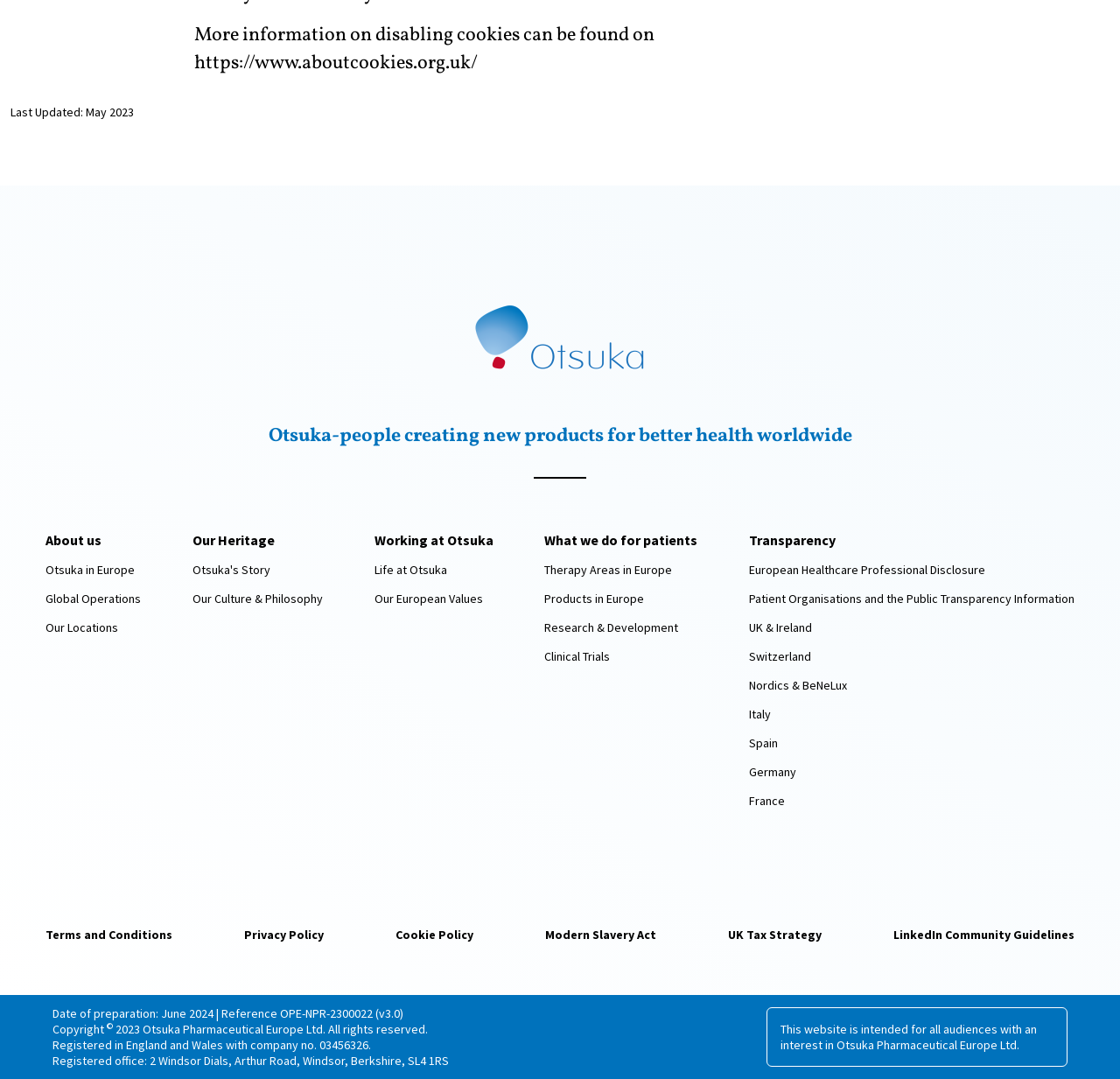What is the purpose of the webpage?
Please answer the question as detailed as possible based on the image.

Based on the various headings and links on the webpage, such as 'About us', 'Our Heritage', 'What we do for patients', and 'Transparency', I infer that the purpose of the webpage is to provide information about Otsuka Pharmaceutical Europe Ltd. and its activities.